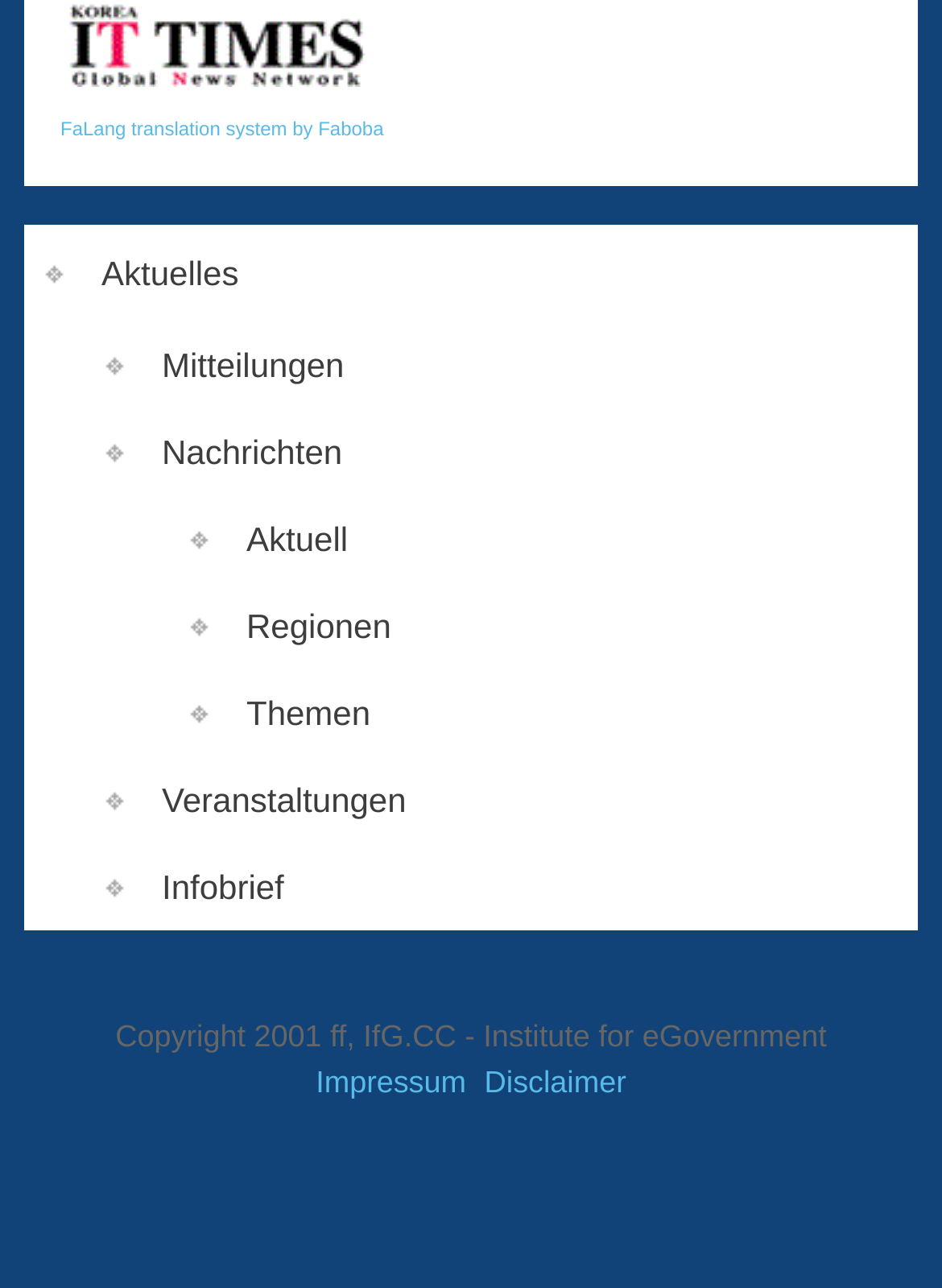Indicate the bounding box coordinates of the element that needs to be clicked to satisfy the following instruction: "go to Aktuelles". The coordinates should be four float numbers between 0 and 1, i.e., [left, top, right, bottom].

[0.026, 0.175, 0.974, 0.25]